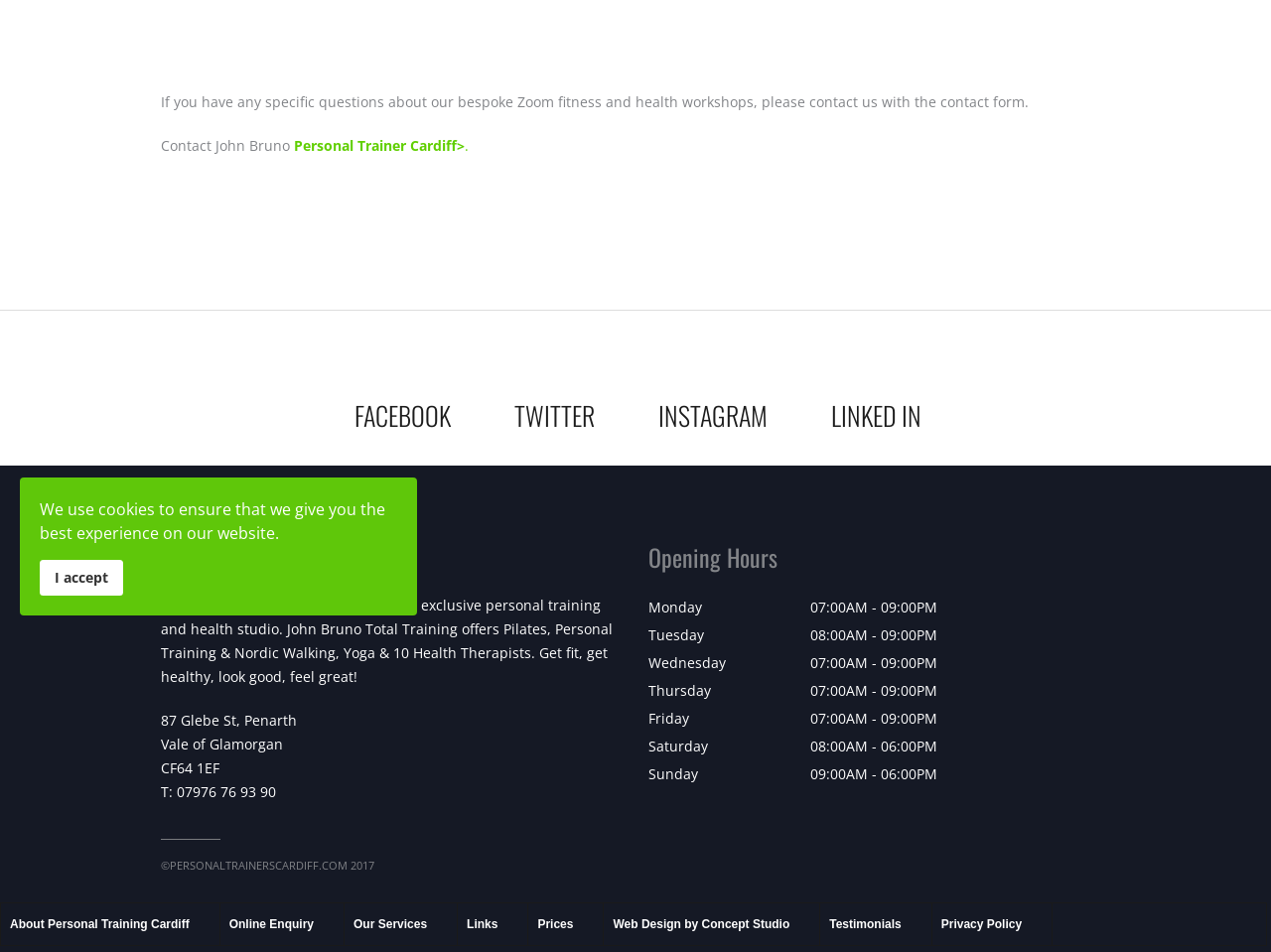Please determine the bounding box of the UI element that matches this description: Web Design by Concept Studio. The coordinates should be given as (top-left x, top-left y, bottom-right x, bottom-right y), with all values between 0 and 1.

[0.475, 0.949, 0.628, 0.993]